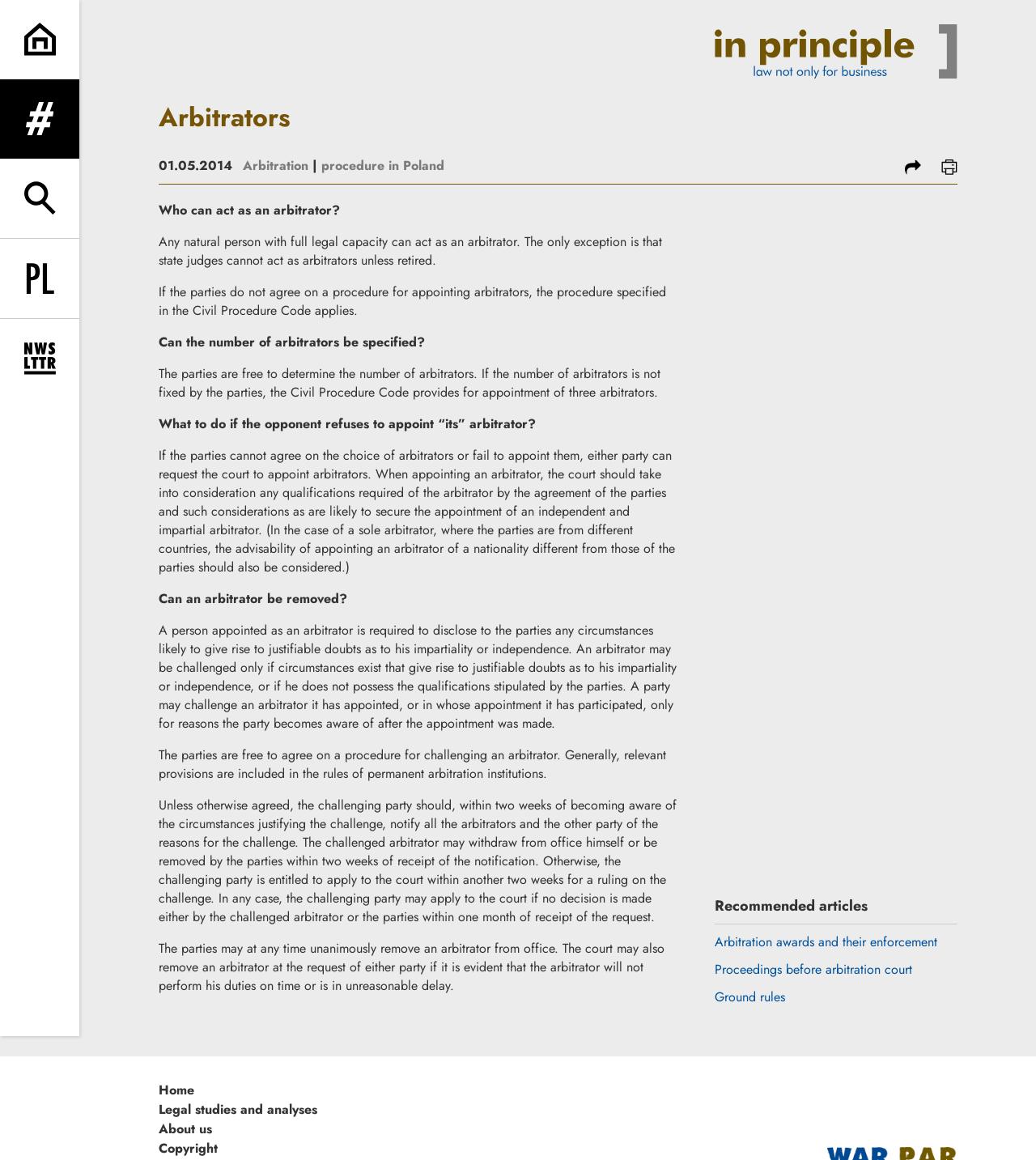Determine the bounding box coordinates of the UI element that matches the following description: "Arbitration". The coordinates should be four float numbers between 0 and 1 in the format [left, top, right, bottom].

[0.234, 0.135, 0.297, 0.151]